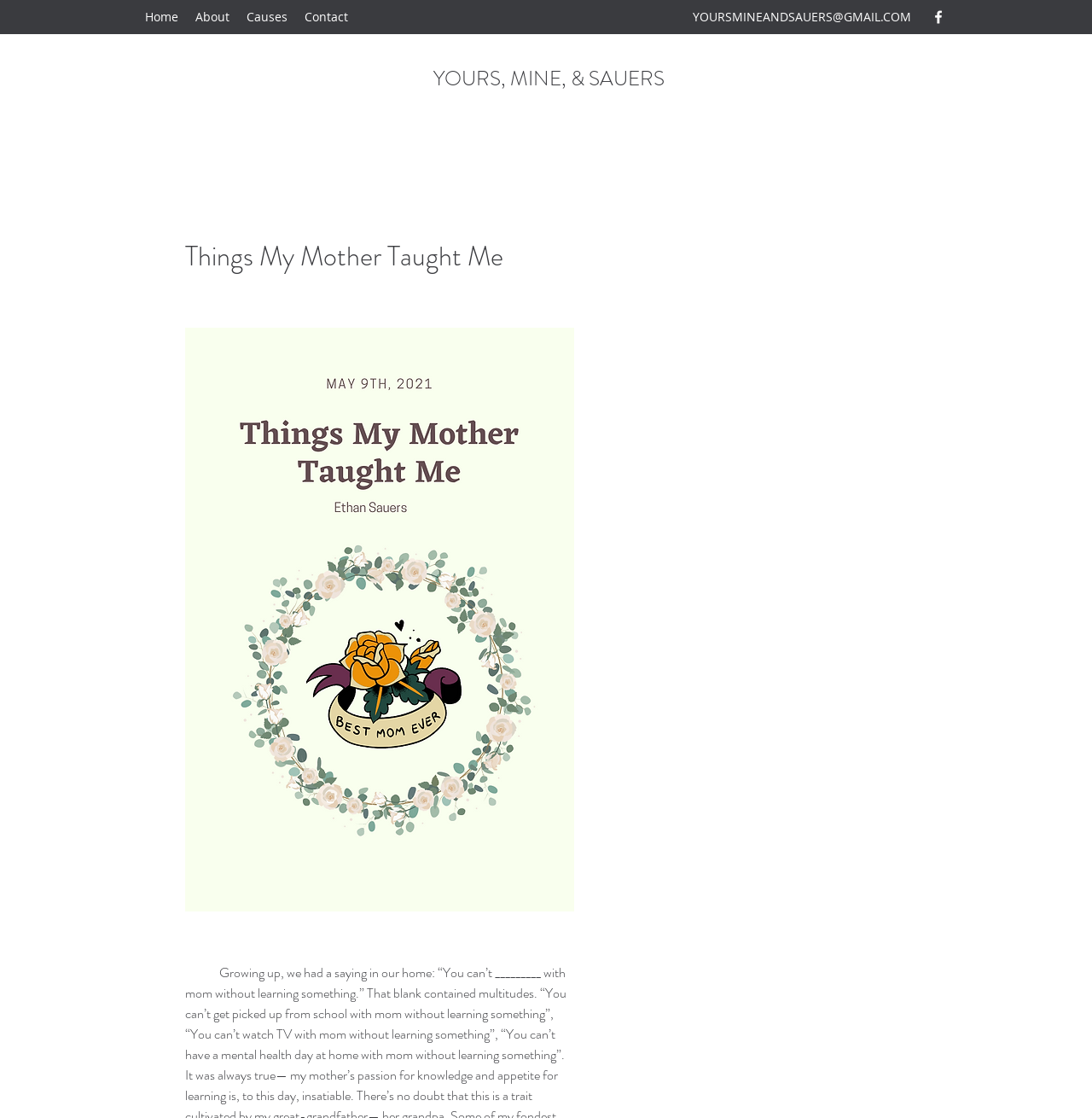Please provide a comprehensive answer to the question below using the information from the image: What is the email address provided?

I found the email address by looking at the link element with the text 'YOURSMINEANDSAUERS@GMAIL.COM' which is located at the top of the page.